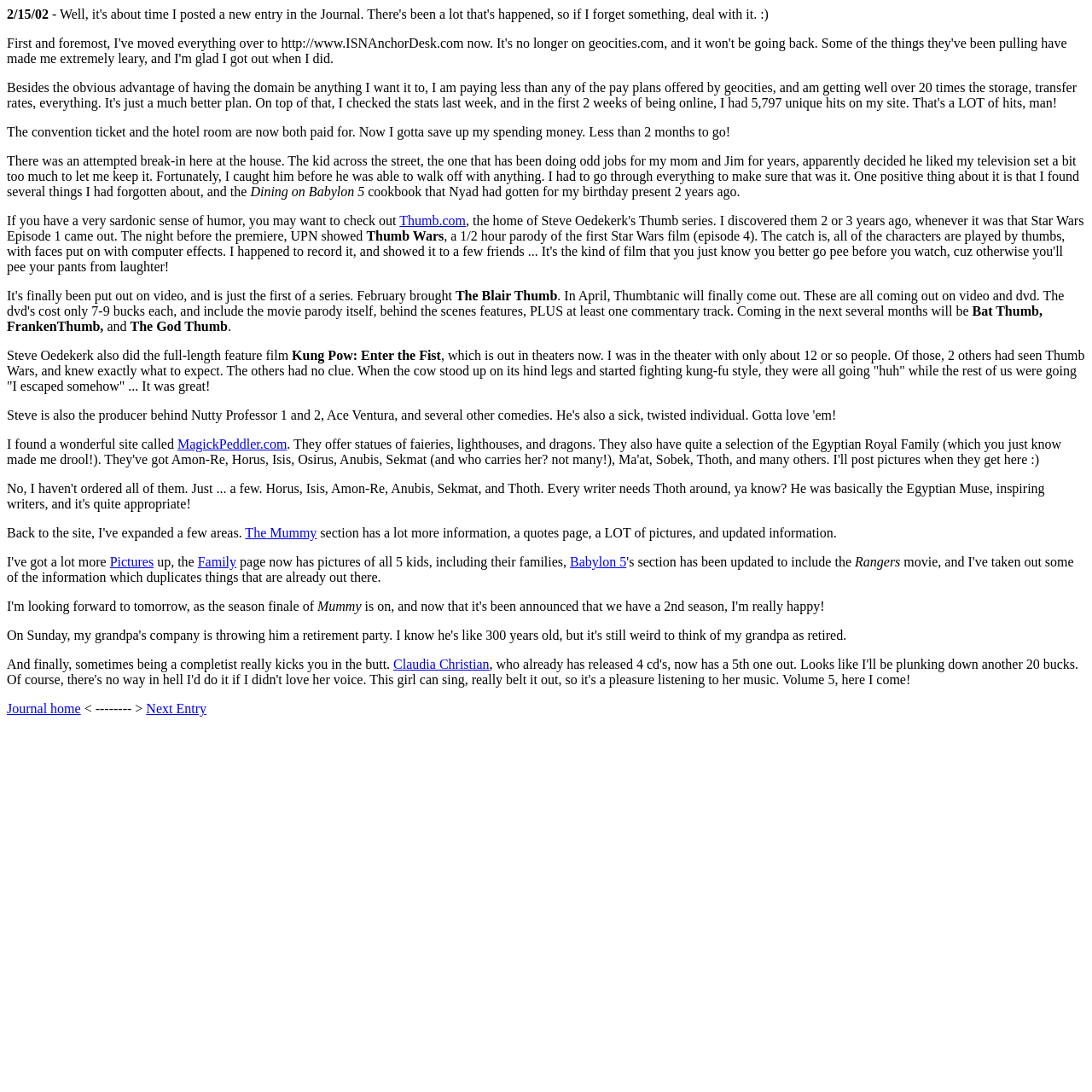Highlight the bounding box coordinates of the region I should click on to meet the following instruction: "Check out MagickPeddler.com".

[0.162, 0.4, 0.263, 0.413]